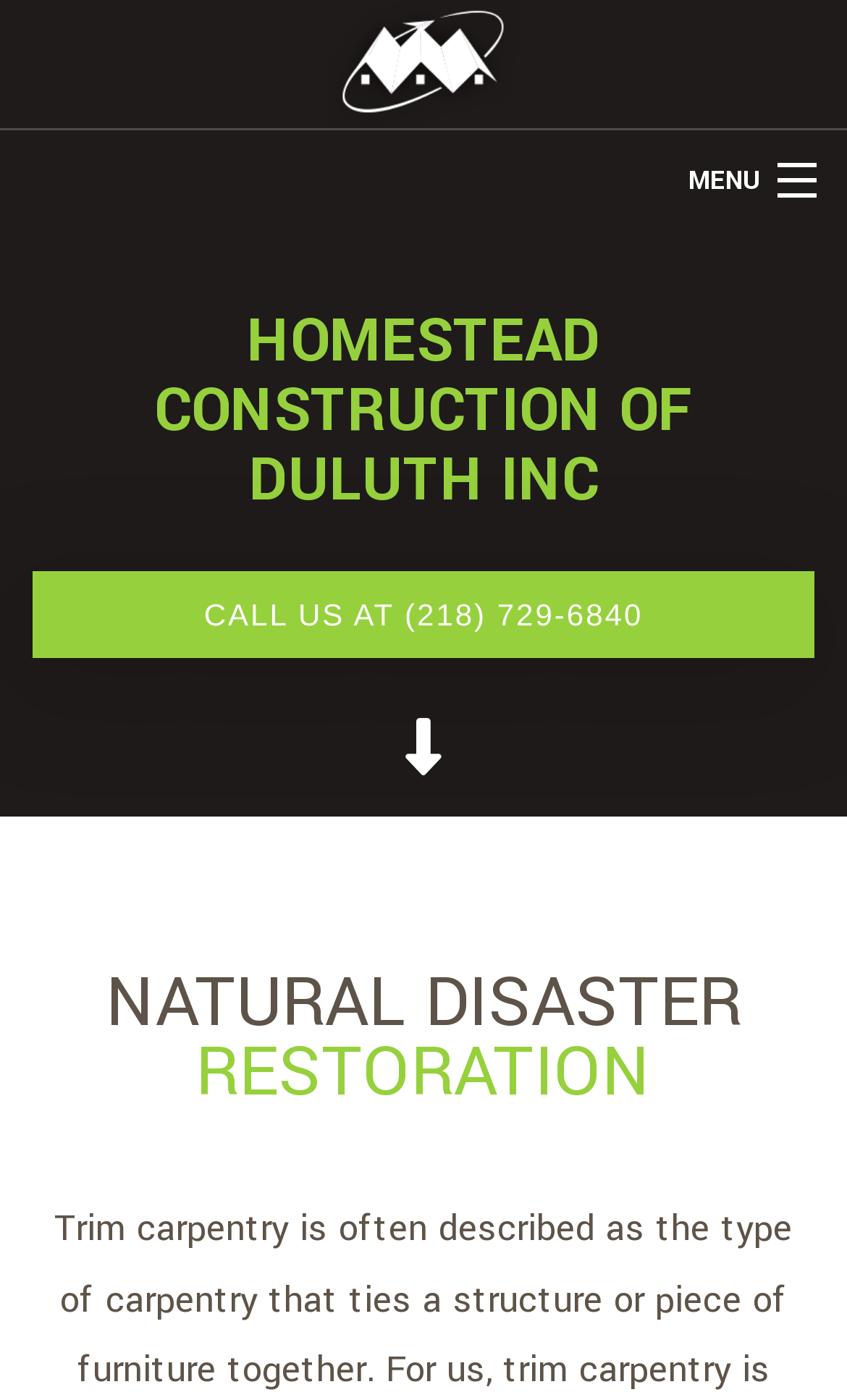Identify the bounding box coordinates for the element you need to click to achieve the following task: "Call the phone number". The coordinates must be four float values ranging from 0 to 1, formatted as [left, top, right, bottom].

[0.038, 0.409, 0.962, 0.471]